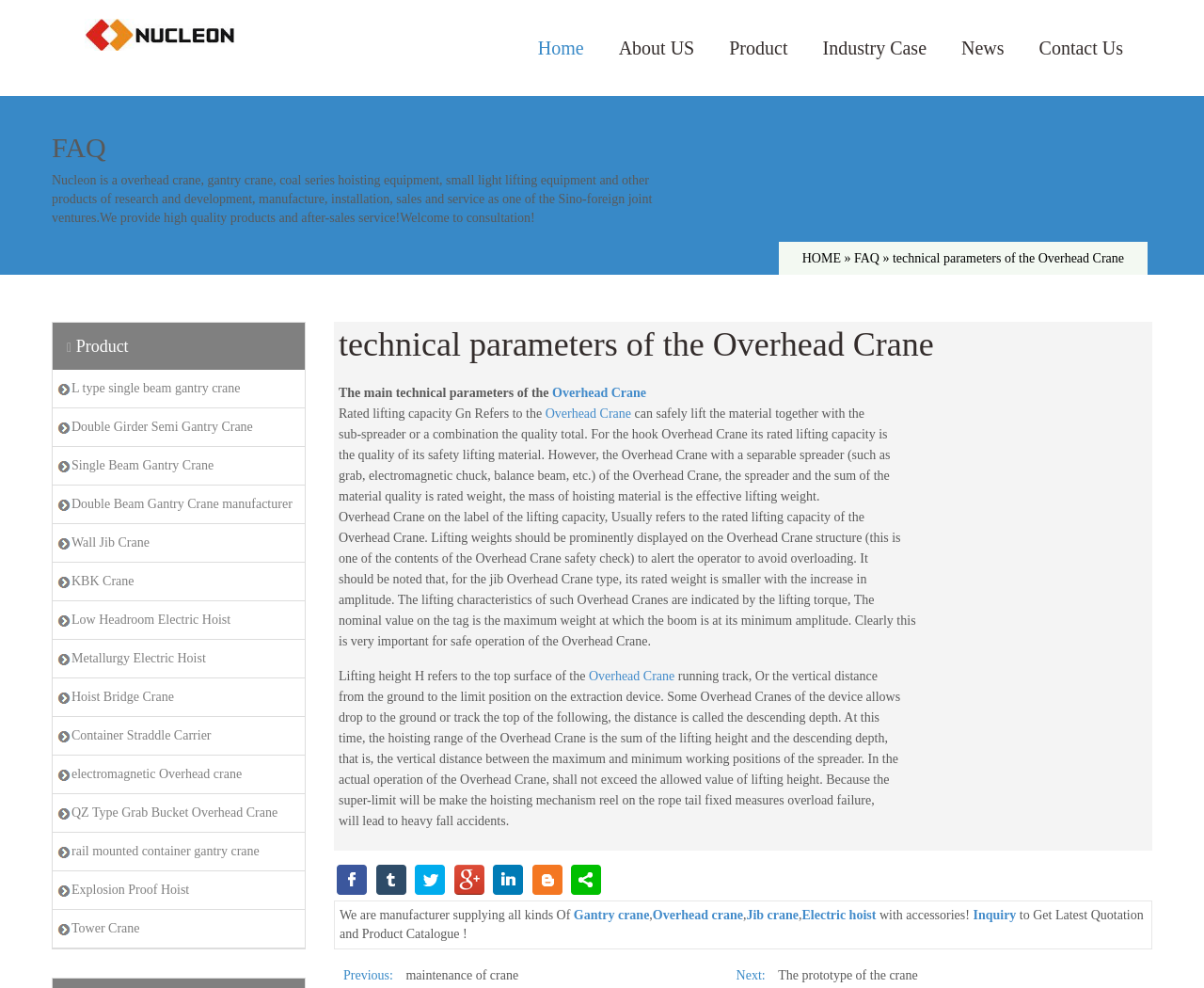Detail the features and information presented on the webpage.

This webpage is about the technical parameters of overhead cranes. At the top, there is a logo picture and a navigation menu with links to "Home", "About US", "Product", "Industry Case", "News", and "Contact Us". Below the navigation menu, there is a brief introduction to Nucleon, a company that provides high-quality products and after-sales service.

On the left side, there is a sidebar with a heading "Product" and a list of links to different types of cranes, including L type single beam gantry crane, Double Girder Semi Gantry Crane, and Wall Jib Crane.

The main content of the webpage is divided into sections, each explaining a technical parameter of overhead cranes. The first section explains the rated lifting capacity, which refers to the maximum weight that the crane can safely lift. The second section explains the lifting height, which is the vertical distance from the ground to the limit position on the extraction device.

The webpage also provides information on the importance of safe operation, warning against overloading and exceeding the allowed value of lifting height. There are also links to other related products, such as gantry cranes, jib cranes, and electric hoists.

At the bottom of the webpage, there are links to previous and next pages, as well as a call-to-action to inquire about the latest quotation and product catalogue.